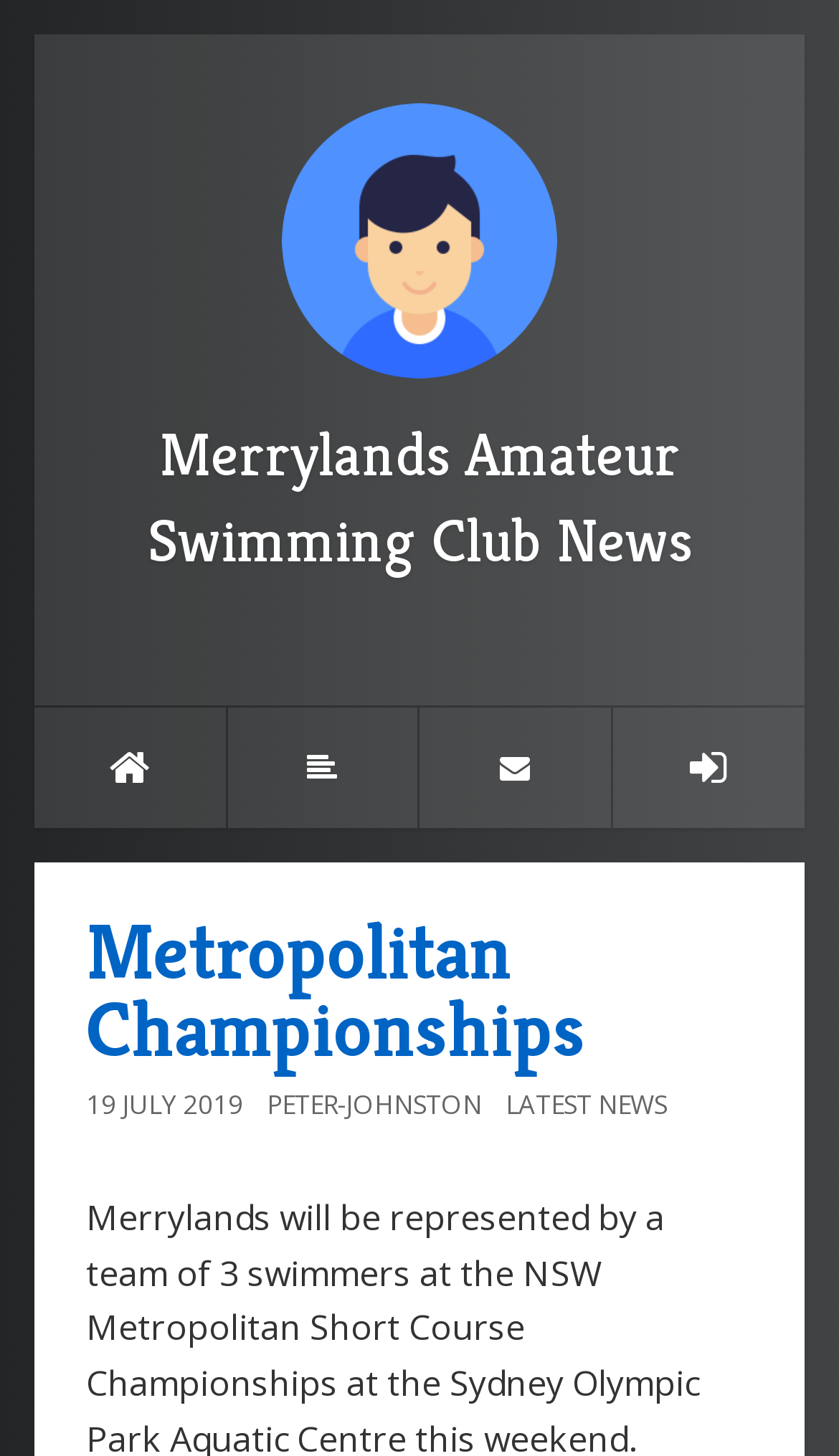Find the bounding box of the UI element described as follows: "OUR MISSION & VALUES".

None